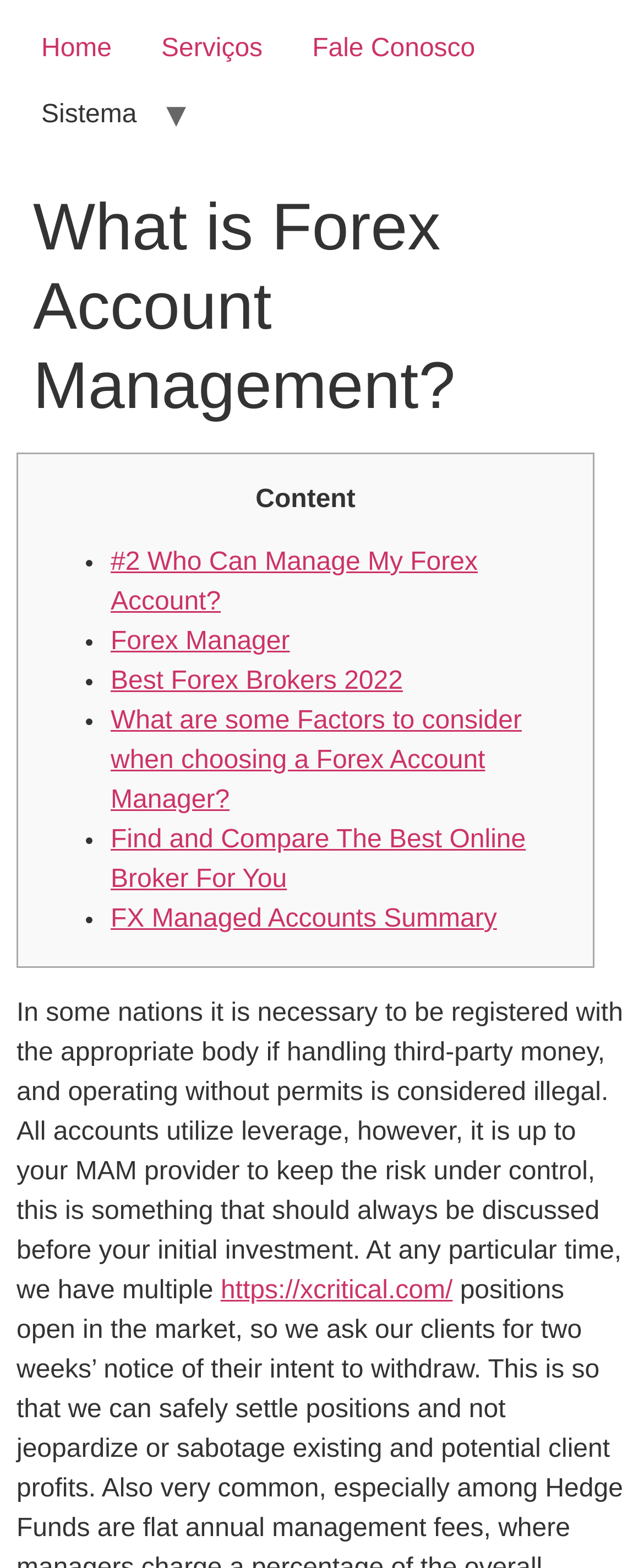Identify the bounding box coordinates for the UI element described as follows: More. Use the format (top-left x, top-left y, bottom-right x, bottom-right y) and ensure all values are floating point numbers between 0 and 1.

None